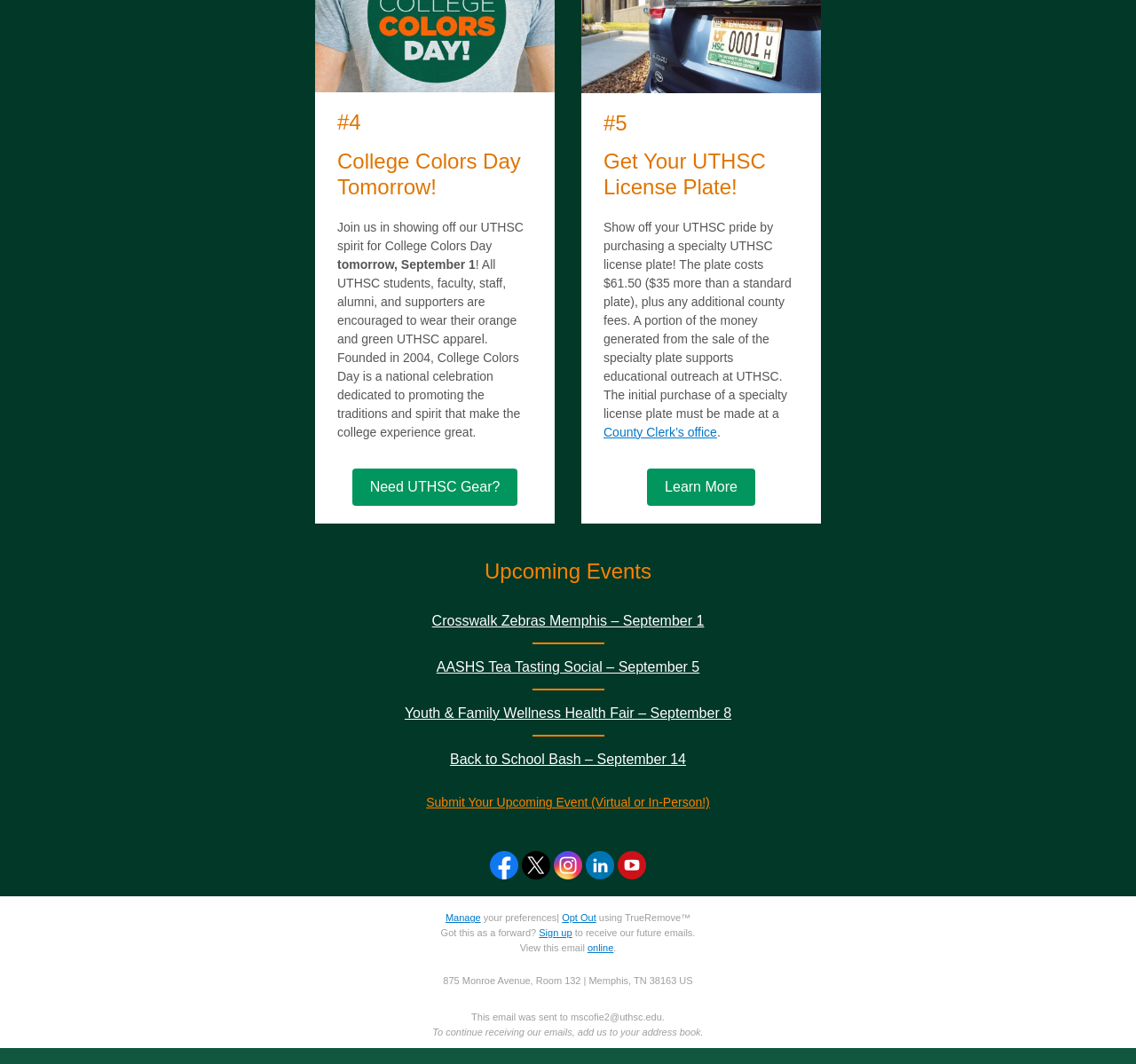Please identify the coordinates of the bounding box for the clickable region that will accomplish this instruction: "Get UTHSC Gear".

[0.31, 0.44, 0.456, 0.475]